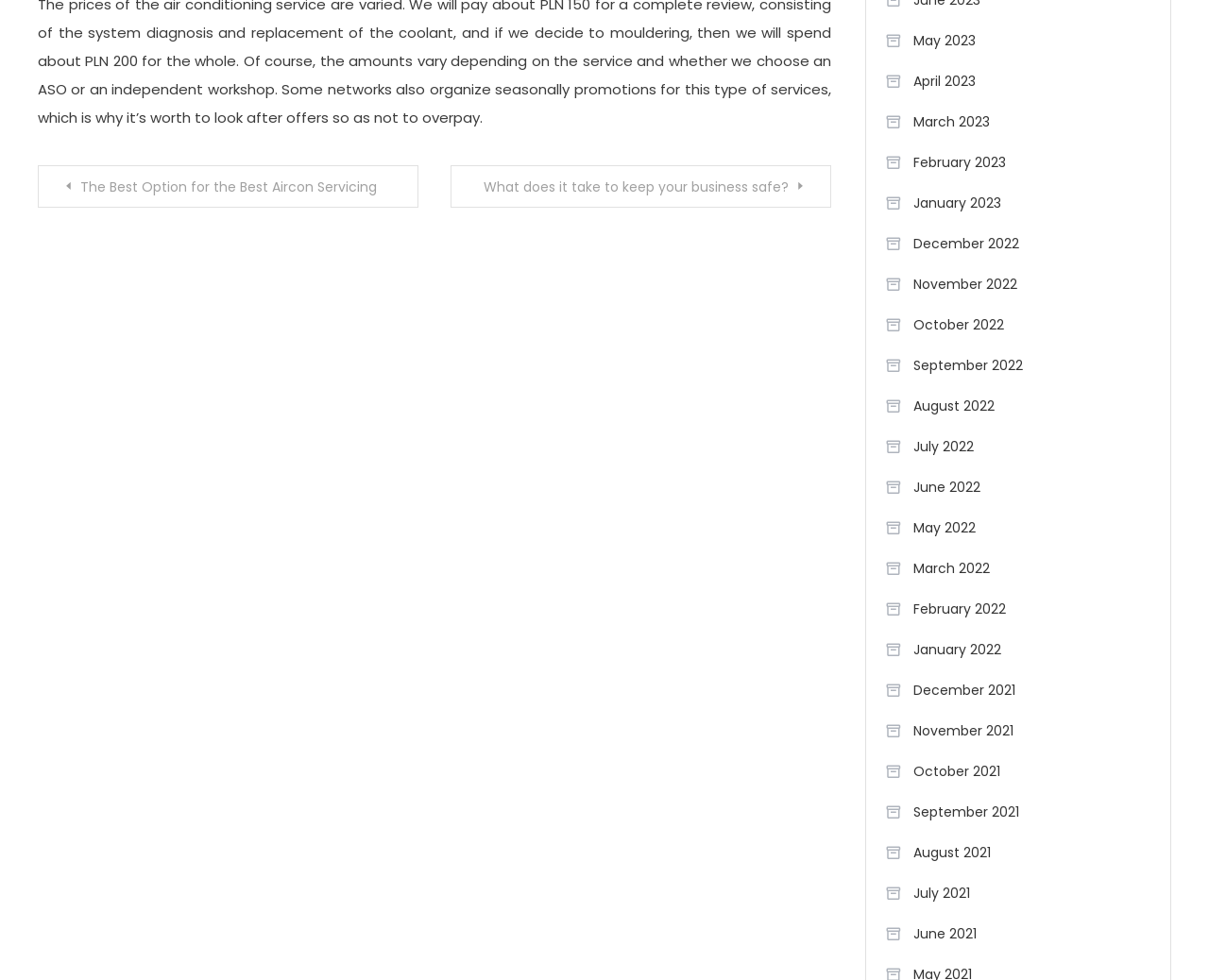Use a single word or phrase to answer the question:
What is the position of the 'April 2023' link?

Below May 2023